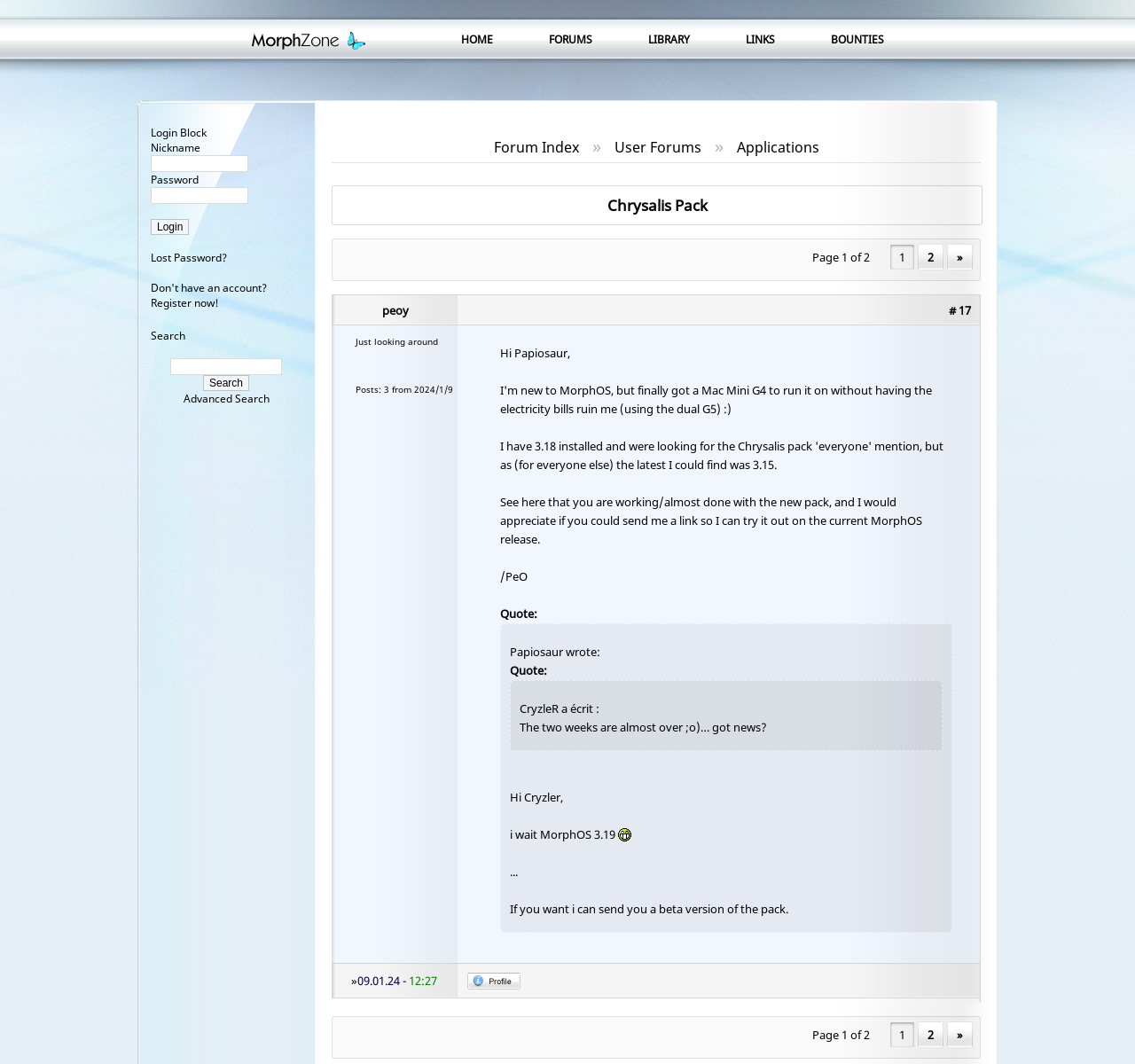Please predict the bounding box coordinates (top-left x, top-left y, bottom-right x, bottom-right y) for the UI element in the screenshot that fits the description: parent_node: Nickname name="uname"

[0.133, 0.146, 0.219, 0.162]